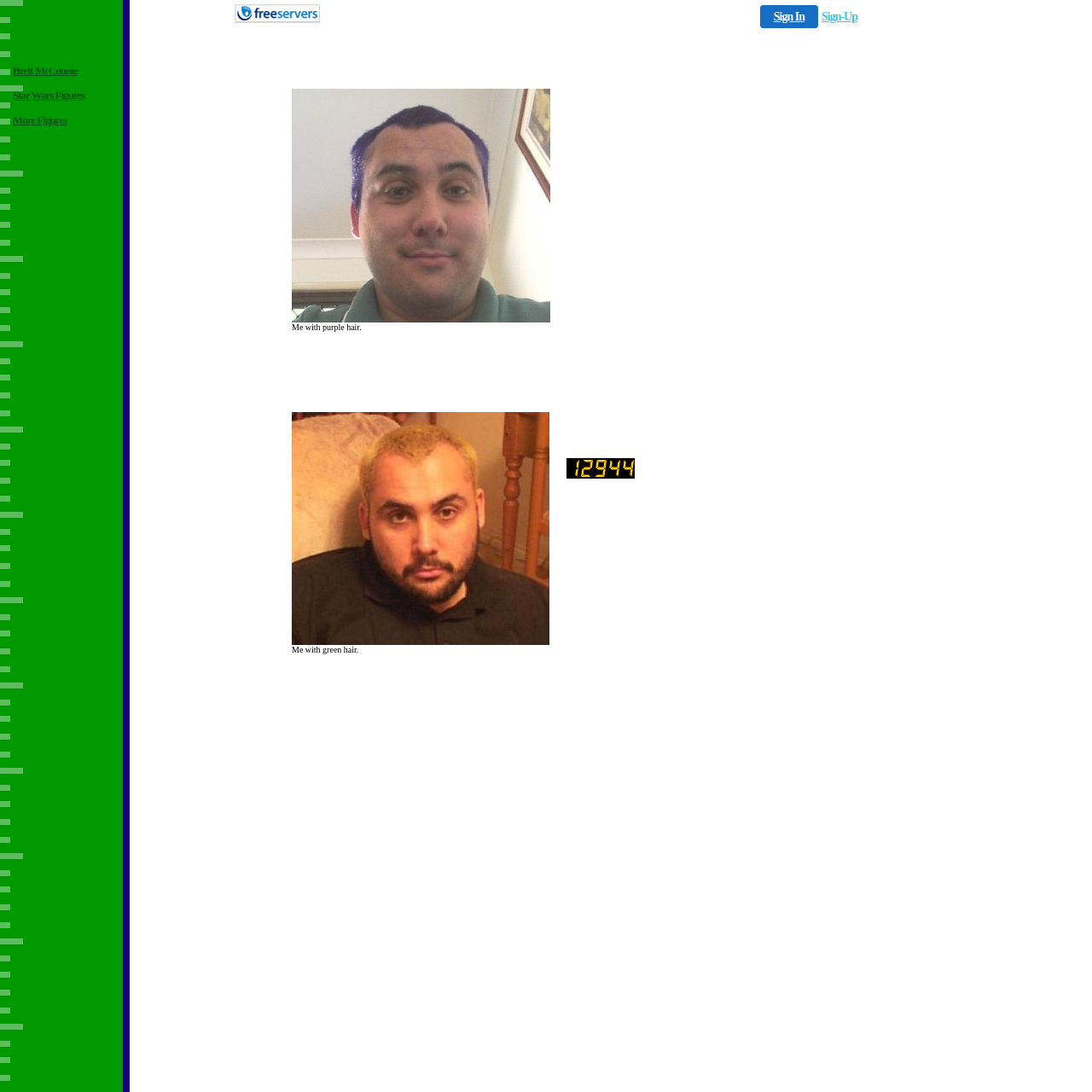How many images are on the webpage?
Refer to the image and answer the question using a single word or phrase.

7